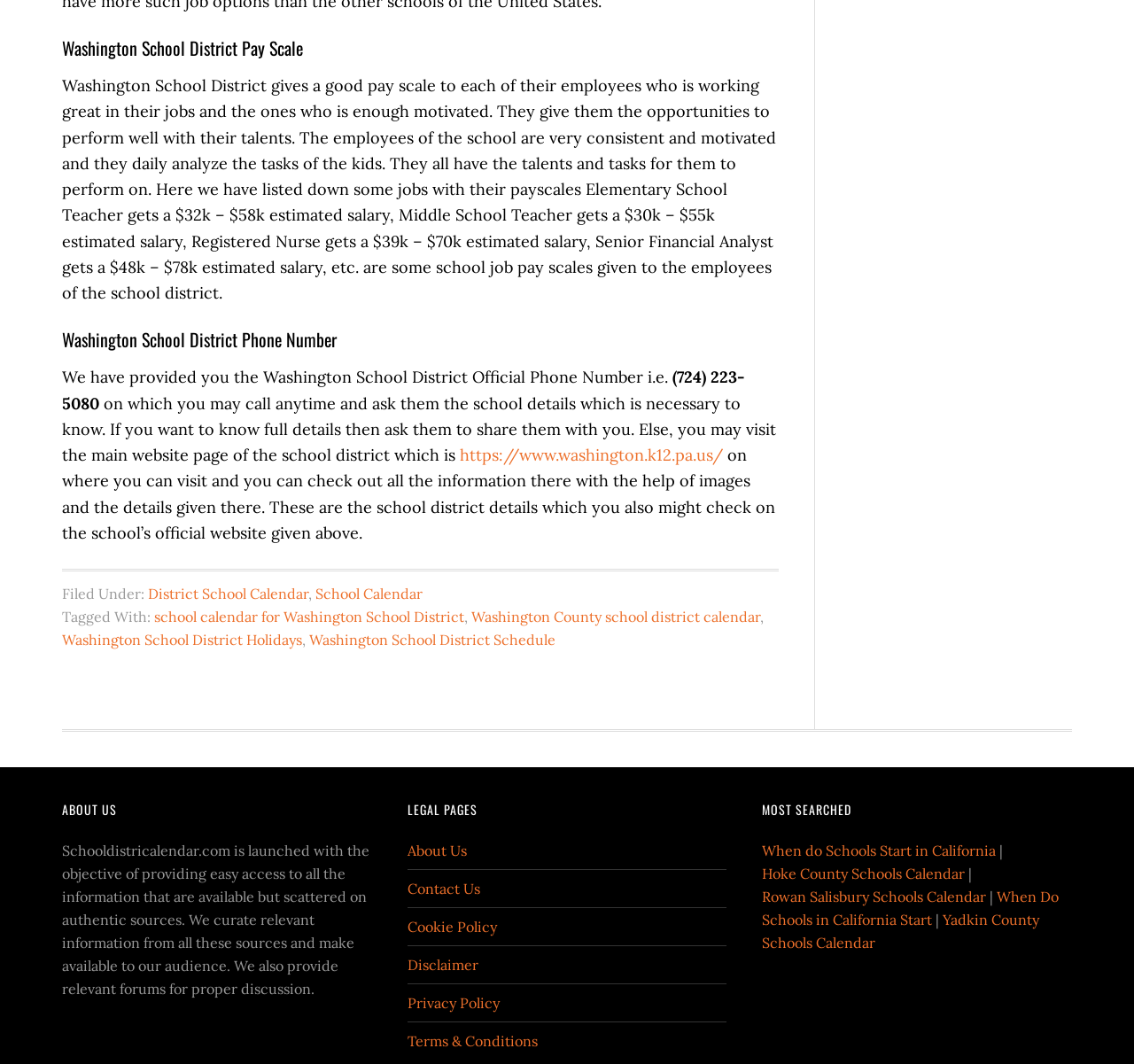Answer the following in one word or a short phrase: 
What is the estimated salary range for an Elementary School Teacher in Washington School District?

$32k - $58k